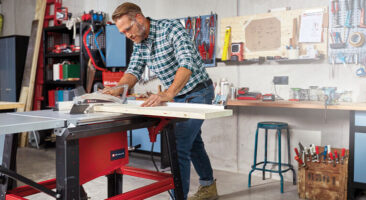What type of projects is the workshop designed for?
Look at the screenshot and respond with a single word or phrase.

Woodworking projects